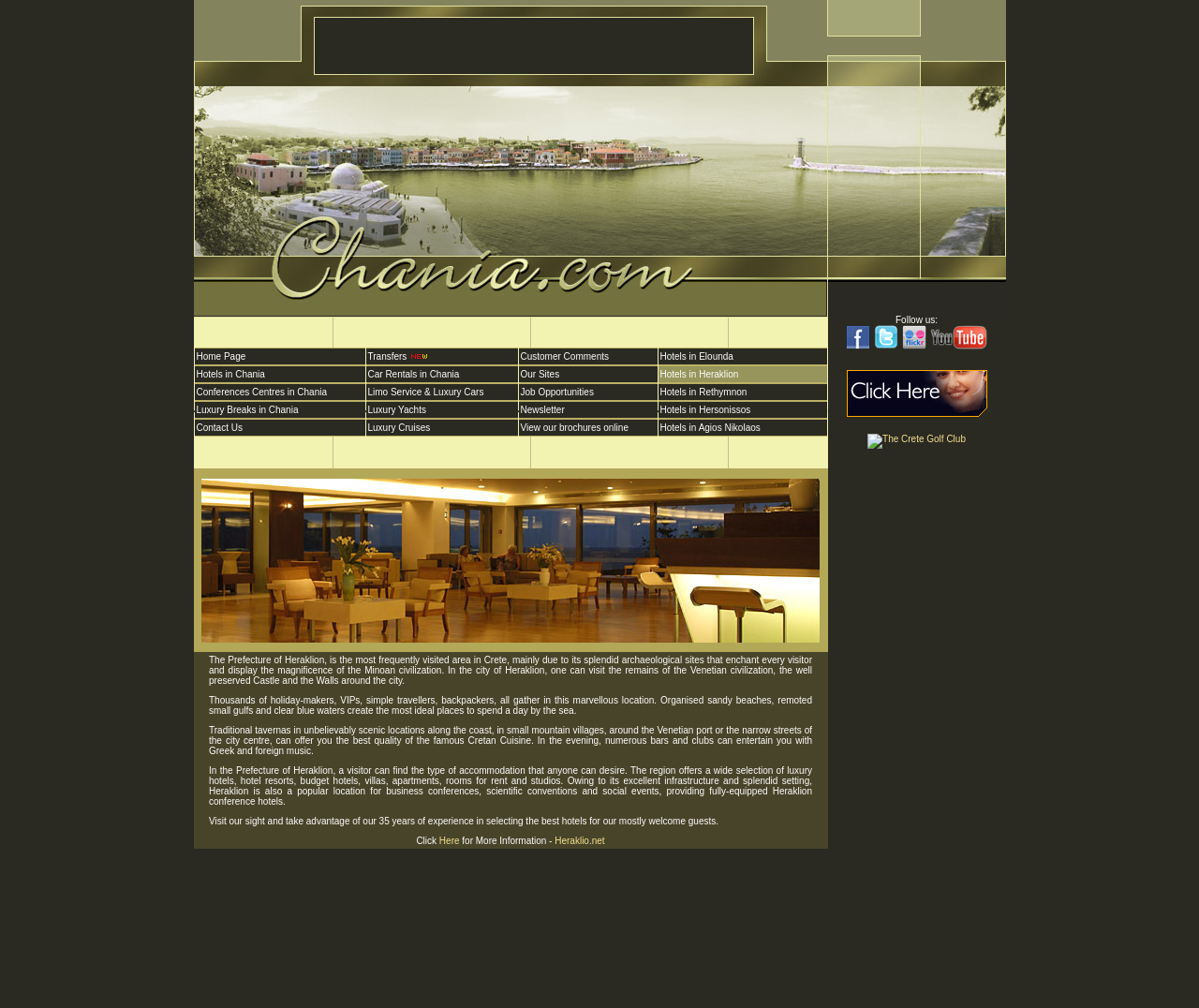Identify the bounding box coordinates of the specific part of the webpage to click to complete this instruction: "Click on Home Page".

[0.162, 0.344, 0.304, 0.362]